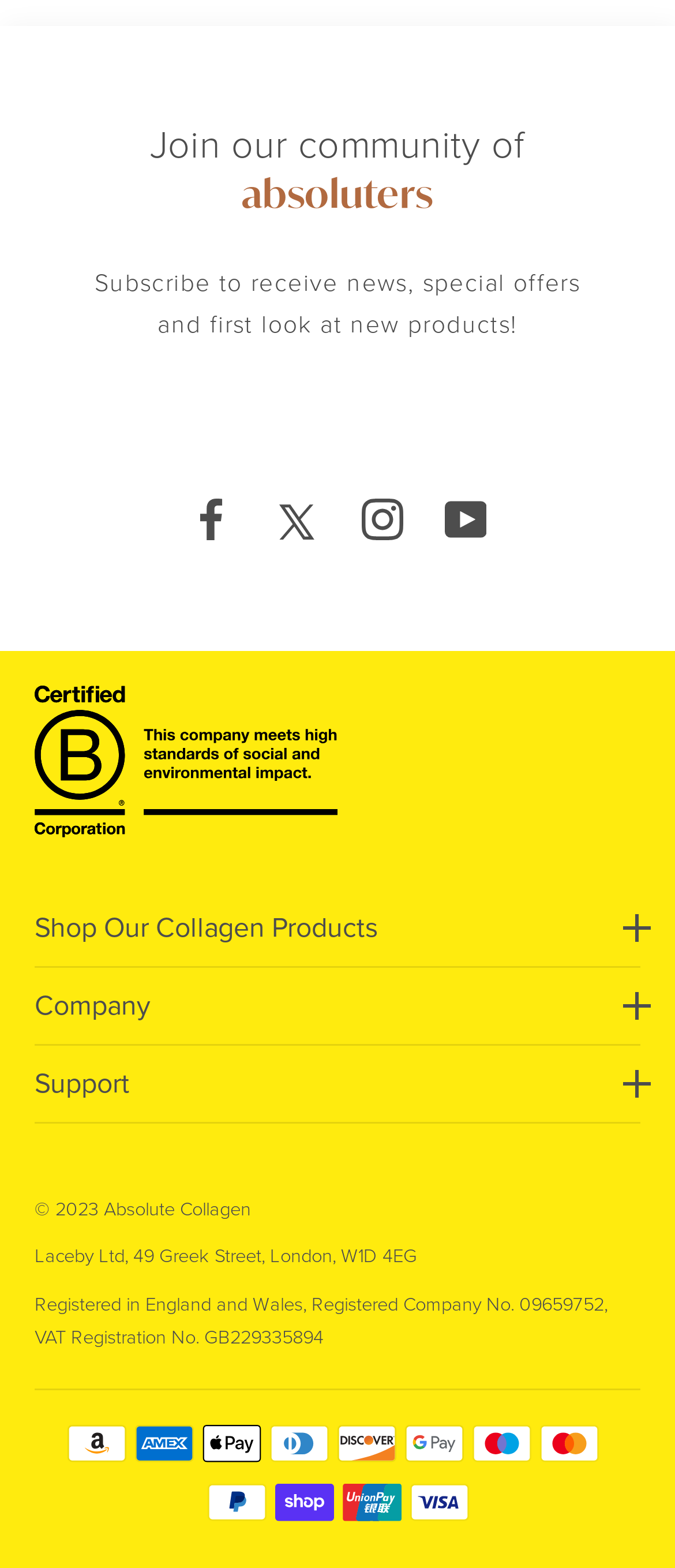Using the webpage screenshot, find the UI element described by Decline. Provide the bounding box coordinates in the format (top-left x, top-left y, bottom-right x, bottom-right y), ensuring all values are floating point numbers between 0 and 1.

None